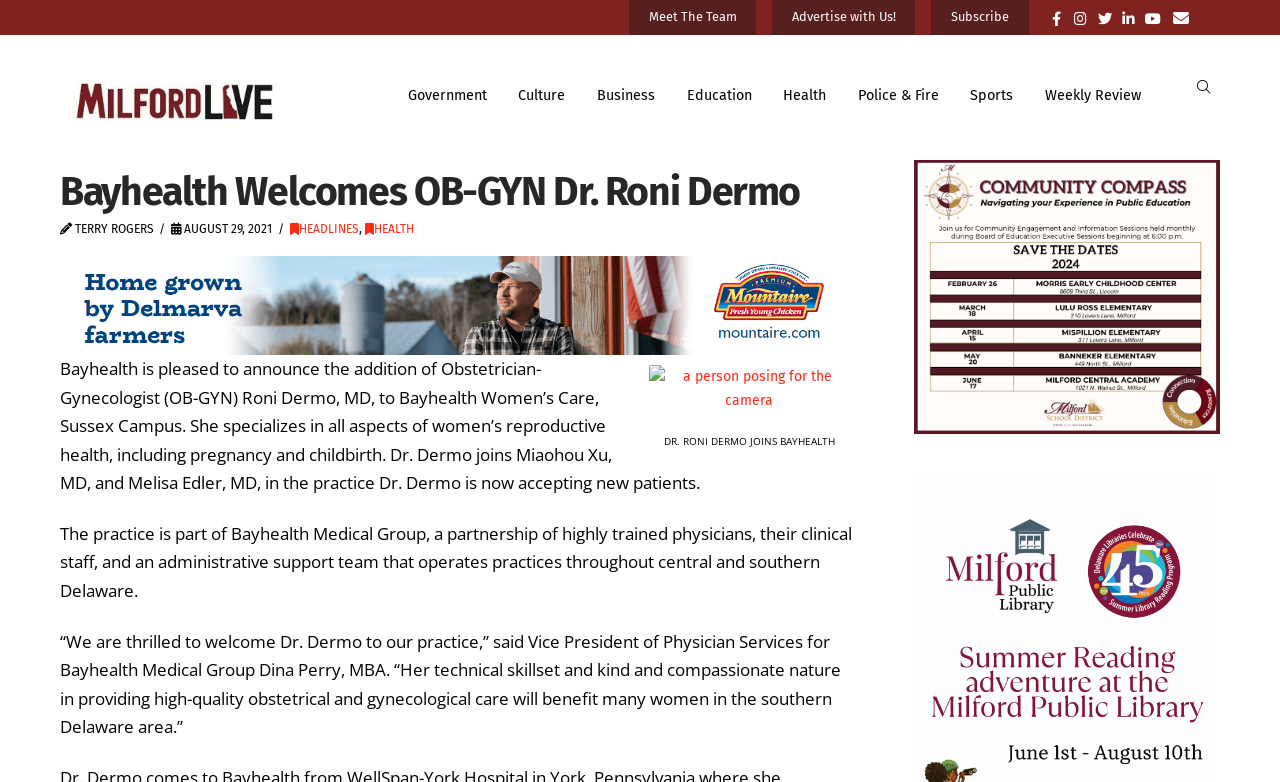What is Dr. Roni Dermo's specialty?
Examine the image and give a concise answer in one word or a short phrase.

OB-GYN